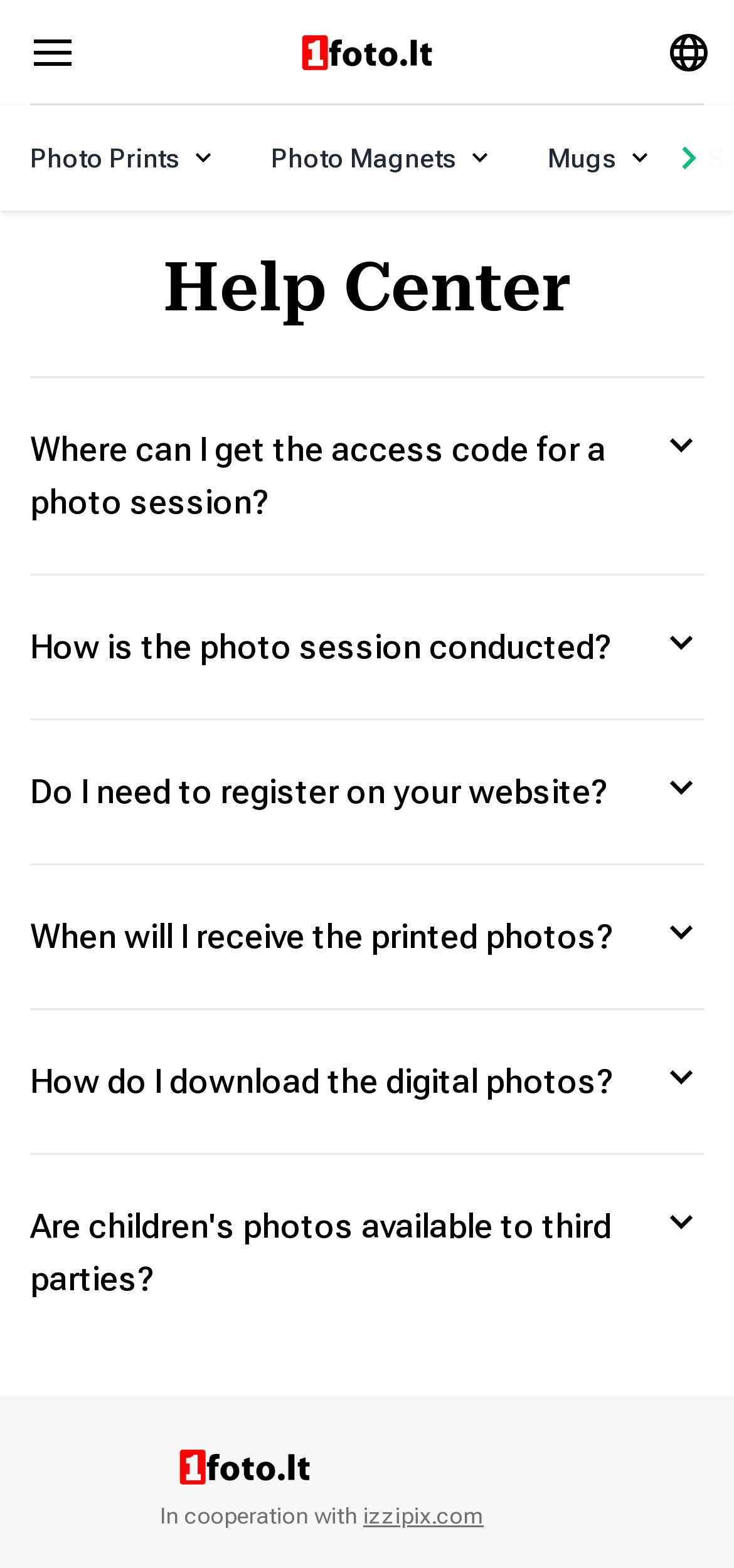Determine the bounding box coordinates of the section I need to click to execute the following instruction: "go to v2". Provide the coordinates as four float numbers between 0 and 1, i.e., [left, top, right, bottom].

[0.385, 0.012, 0.615, 0.055]